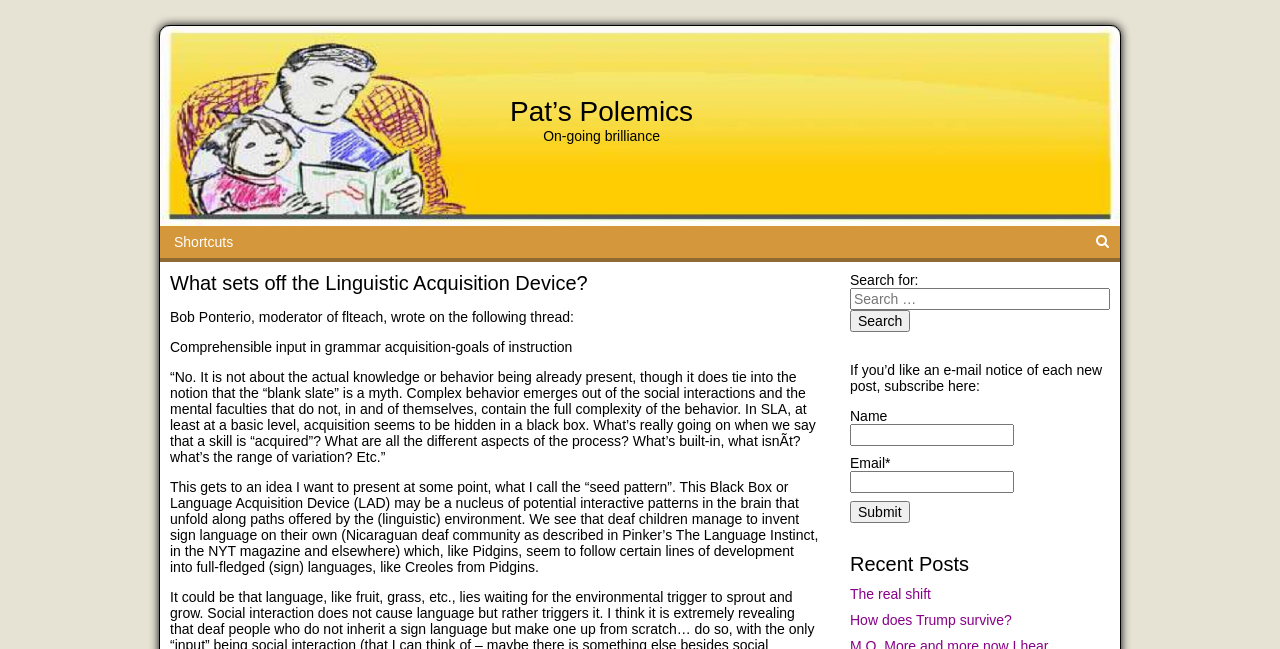Provide the bounding box coordinates of the section that needs to be clicked to accomplish the following instruction: "Click the 'Pat’s Polemics' link."

[0.398, 0.148, 0.541, 0.196]